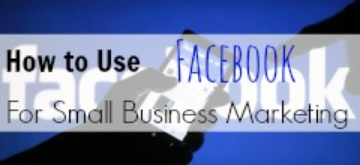Please answer the following question using a single word or phrase: 
What is the Facebook logo blended into?

The background